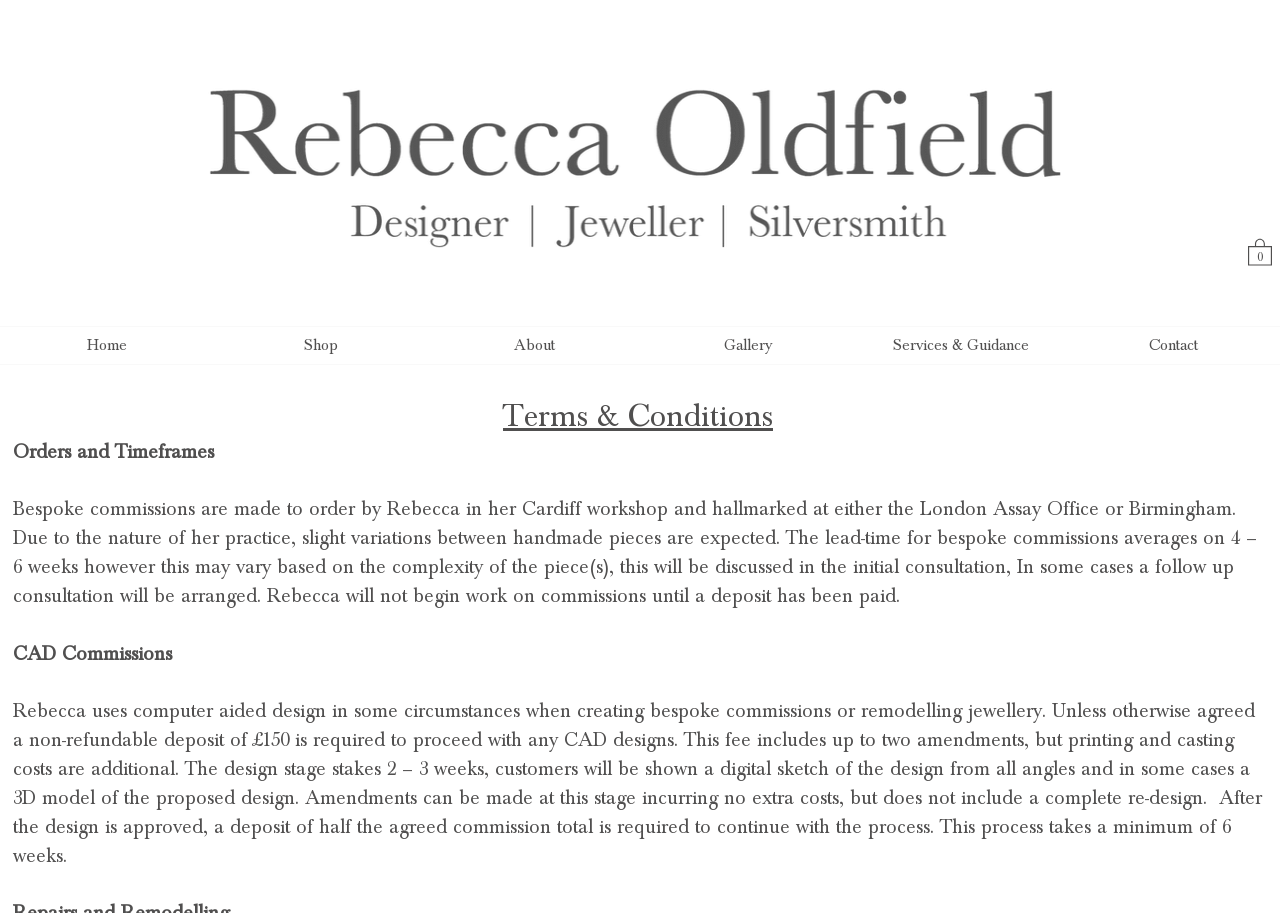Respond to the following question using a concise word or phrase: 
What is the purpose of the initial consultation?

To discuss complexity of the piece